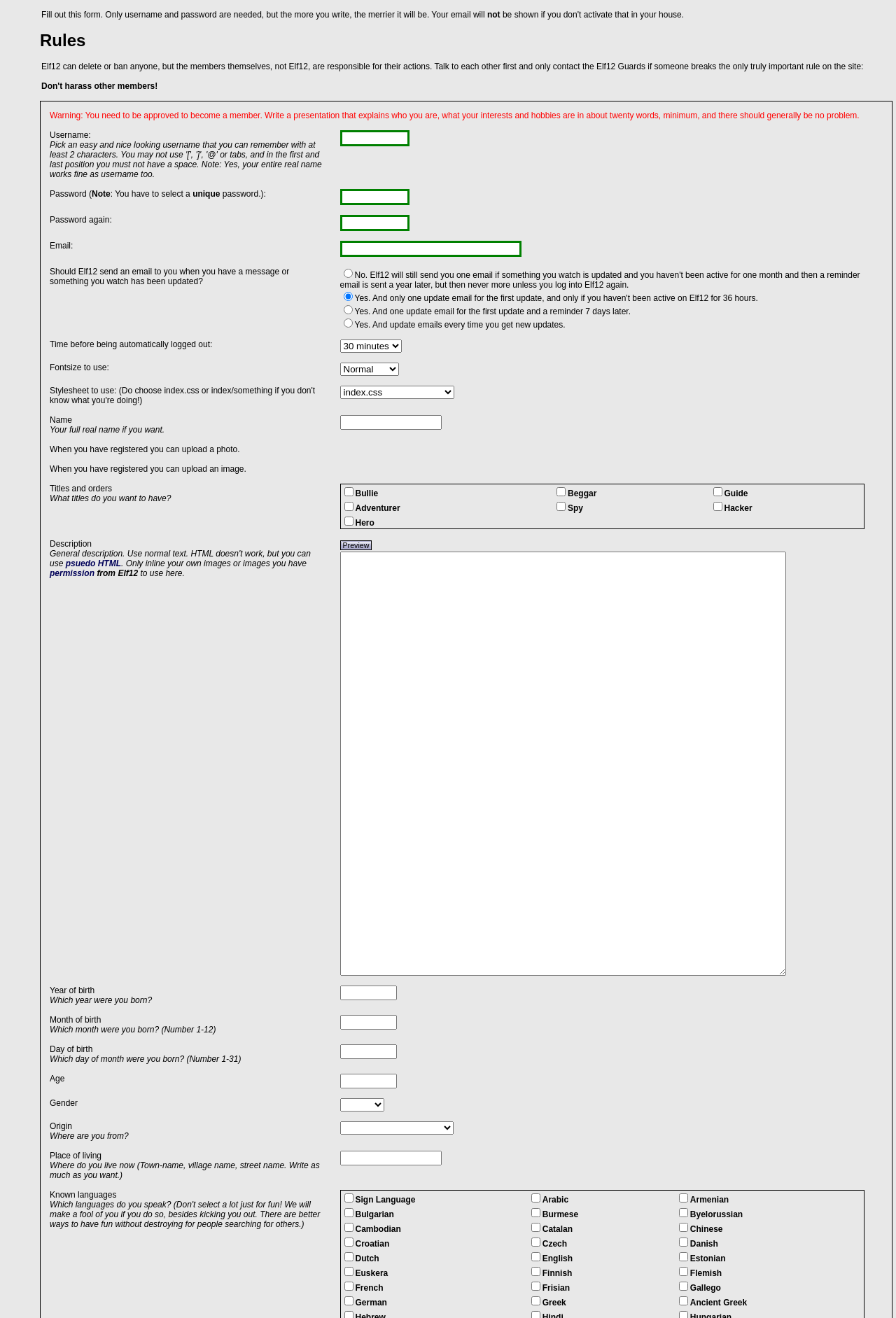What is the default stylesheet to use?
Use the image to give a comprehensive and detailed response to the question.

In the gridcell that asks 'Stylesheet to use:', the default option is 'index.css'. This can be found in the combobox that lists available stylesheet options.